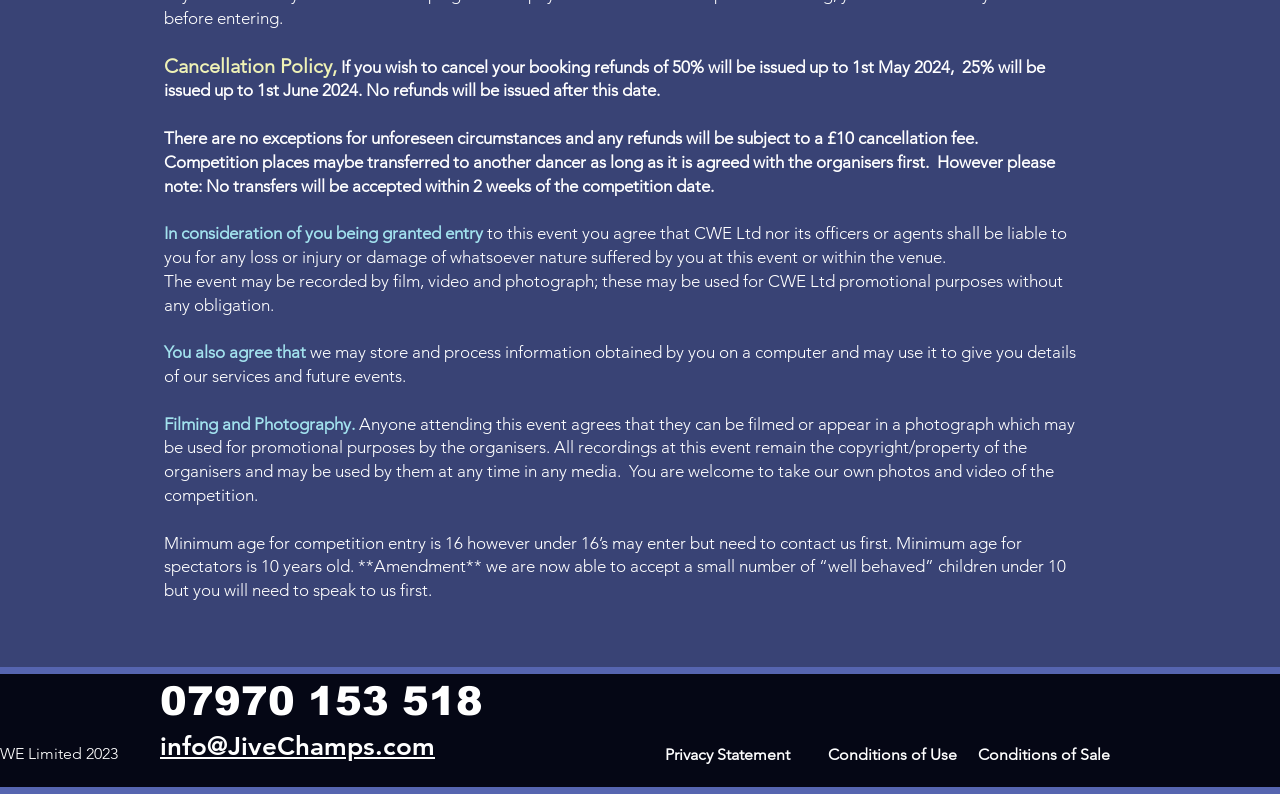Could you provide the bounding box coordinates for the portion of the screen to click to complete this instruction: "Click the link to view the Conditions of Sale"?

[0.764, 0.938, 0.867, 0.962]